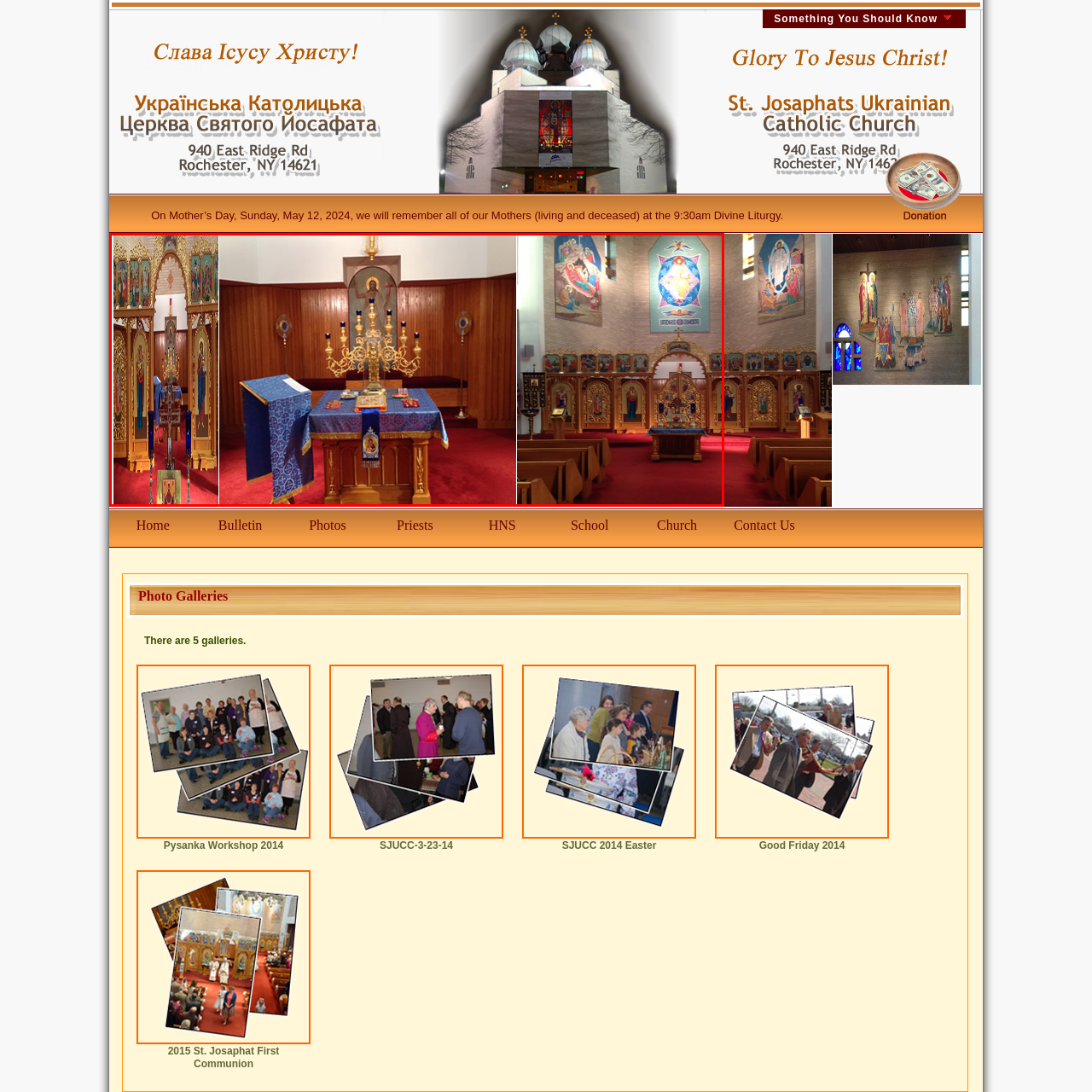Detail the scene within the red-bordered box in the image, including all relevant features and actions.

The image captures the serene interior of St. Josaphats Church, reflecting its rich cultural and spiritual heritage. The central focus is the beautifully adorned altar, which is draped with a deep blue garment featuring intricate patterns. Atop the altar, a prominent candelabrum holds lit candles, symbolizing the light of faith, while additional liturgical items are placed around it, enhancing the sacred atmosphere.

Flanking the altar, the walls are lined with vibrant religious icons depicting saints and scenes from Christian tradition, set against a backdrop of warm wooden paneling that adds to the inviting ambiance. The flooring, covered in rich red carpeting, complements the overall decor, creating a sense of peace and reverence that is characteristic of Eastern Catholic worship.

To the right, the layout includes pews for congregational seating, inviting parishioners to immerse themselves in the spiritual experience. The juxtaposition of the altar, icons, and seating arrangements reflects the church's role as a community hub for worship and fellowship, encouraging visitors to participate in the divine liturgies and various religious activities described in accompanying schedules. The overall composition exemplifies a harmonious blend of artistry and faith, making St. Josaphats Church a cherished sanctuary for its congregation.